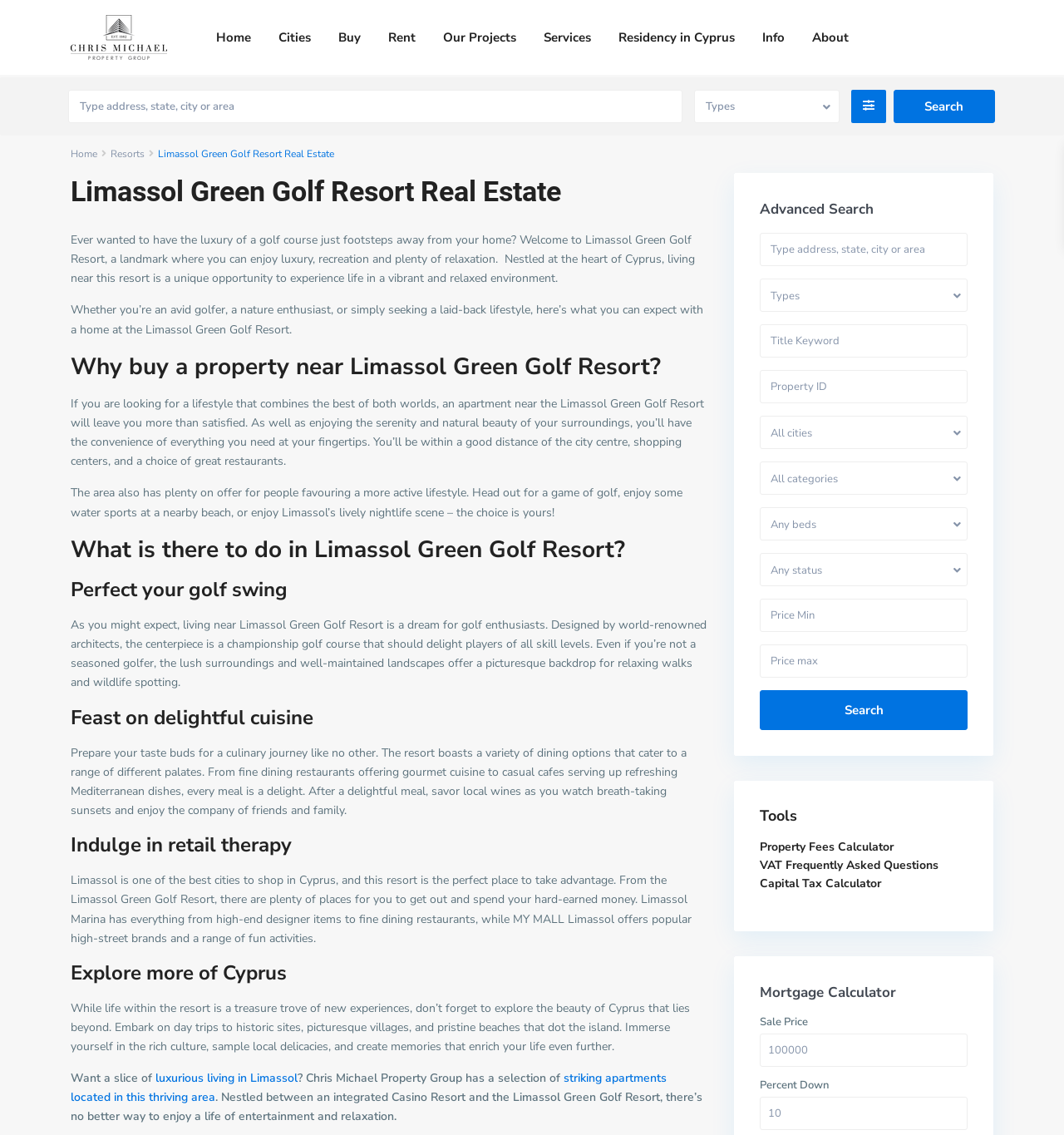What is the location of the resort?
Refer to the image and provide a detailed answer to the question.

The location of the resort can be inferred from the text 'Nestled at the heart of Cyprus' and also from the mention of 'Limassol Marina' and 'MY MALL Limassol', which are both located in Limassol, Cyprus.